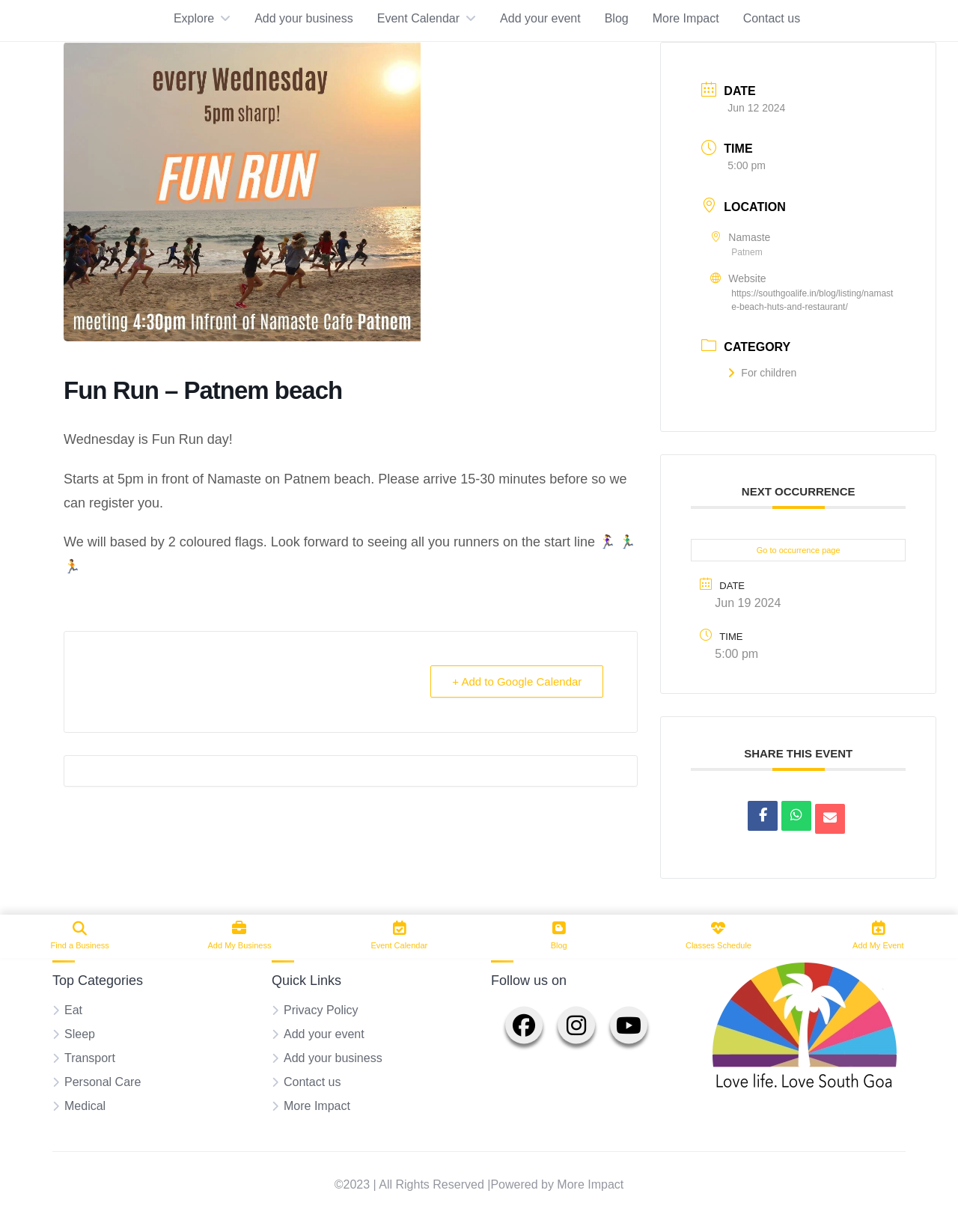Where is the Fun Run located?
Please answer the question as detailed as possible based on the image.

The location of the Fun Run can be found in the 'LOCATION' section, which is located below the 'TIME' section. It is specified as Namaste, Patnem beach.